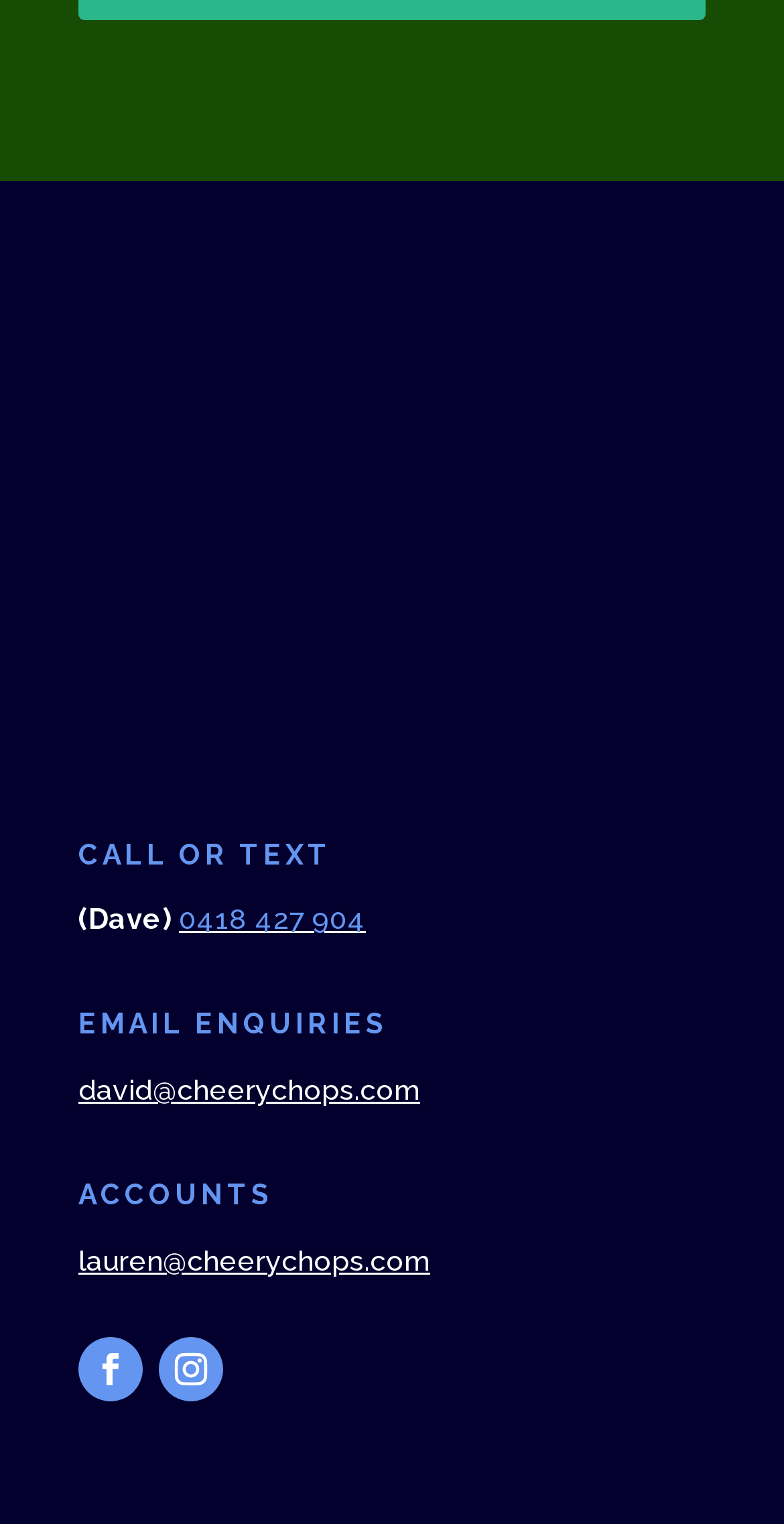Provide a brief response to the question using a single word or phrase: 
What is the email address for general enquiries?

david@cheerychops.com